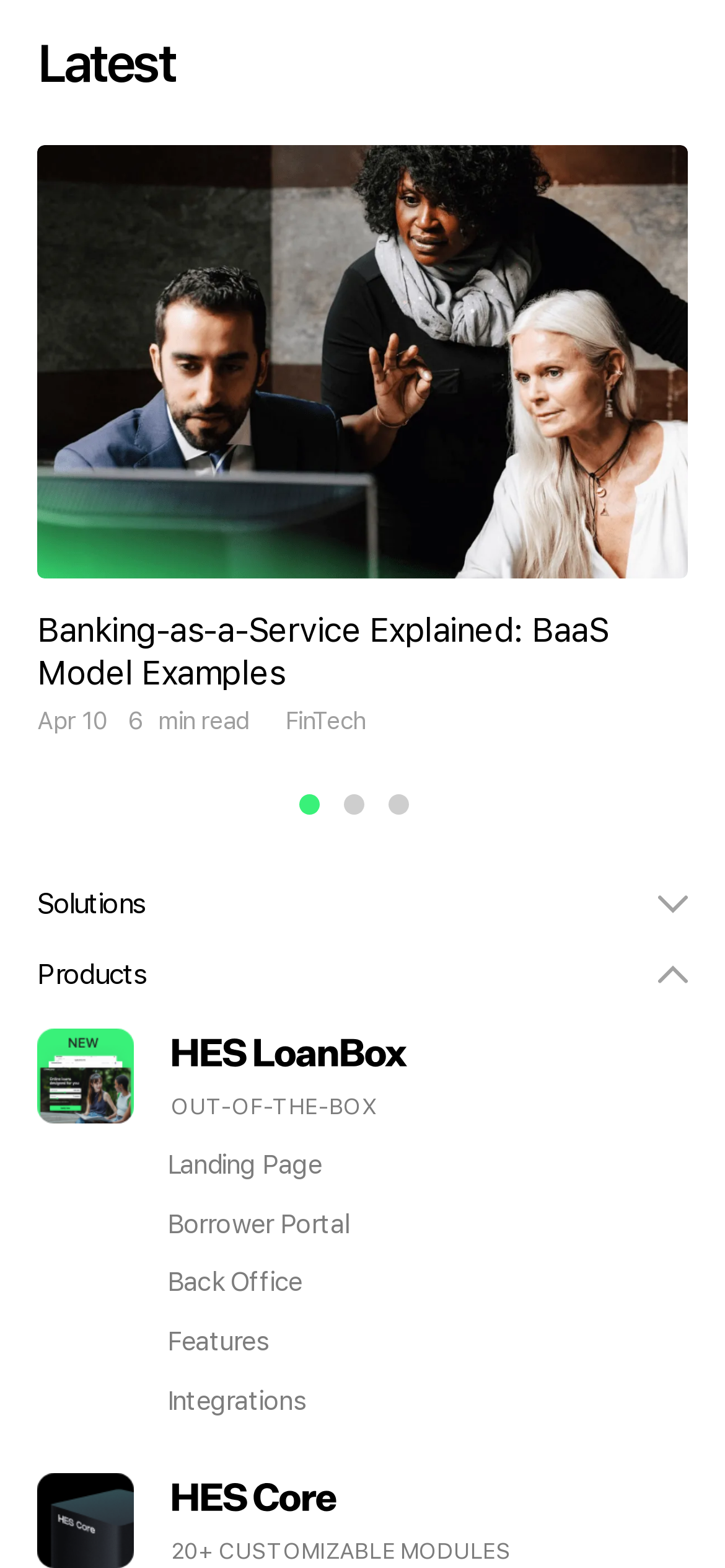Find and specify the bounding box coordinates that correspond to the clickable region for the instruction: "go to the 'Landing Page'".

[0.231, 0.733, 0.949, 0.753]